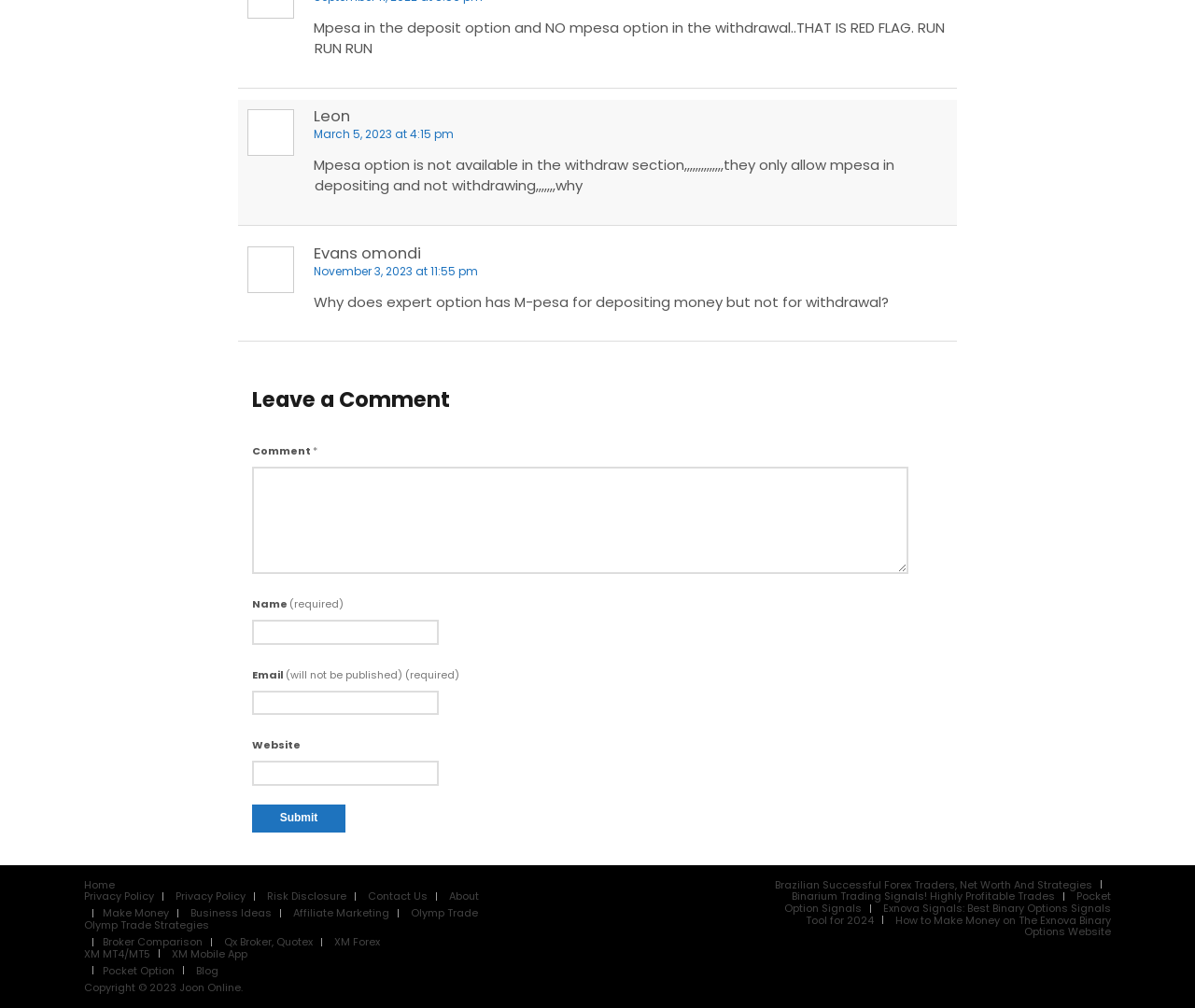How many comment fields are there?
Answer the question with just one word or phrase using the image.

4